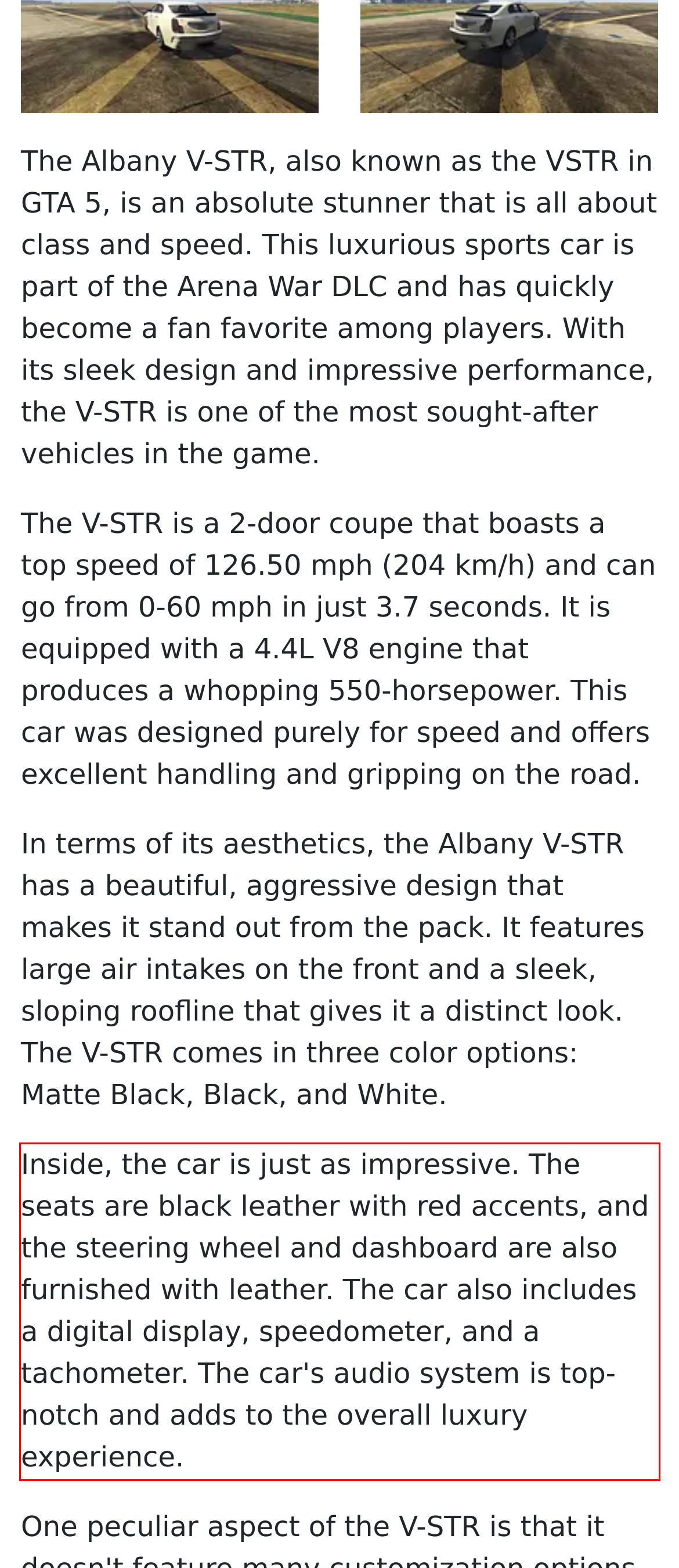Please identify and extract the text content from the UI element encased in a red bounding box on the provided webpage screenshot.

Inside, the car is just as impressive. The seats are black leather with red accents, and the steering wheel and dashboard are also furnished with leather. The car also includes a digital display, speedometer, and a tachometer. The car's audio system is top-notch and adds to the overall luxury experience.